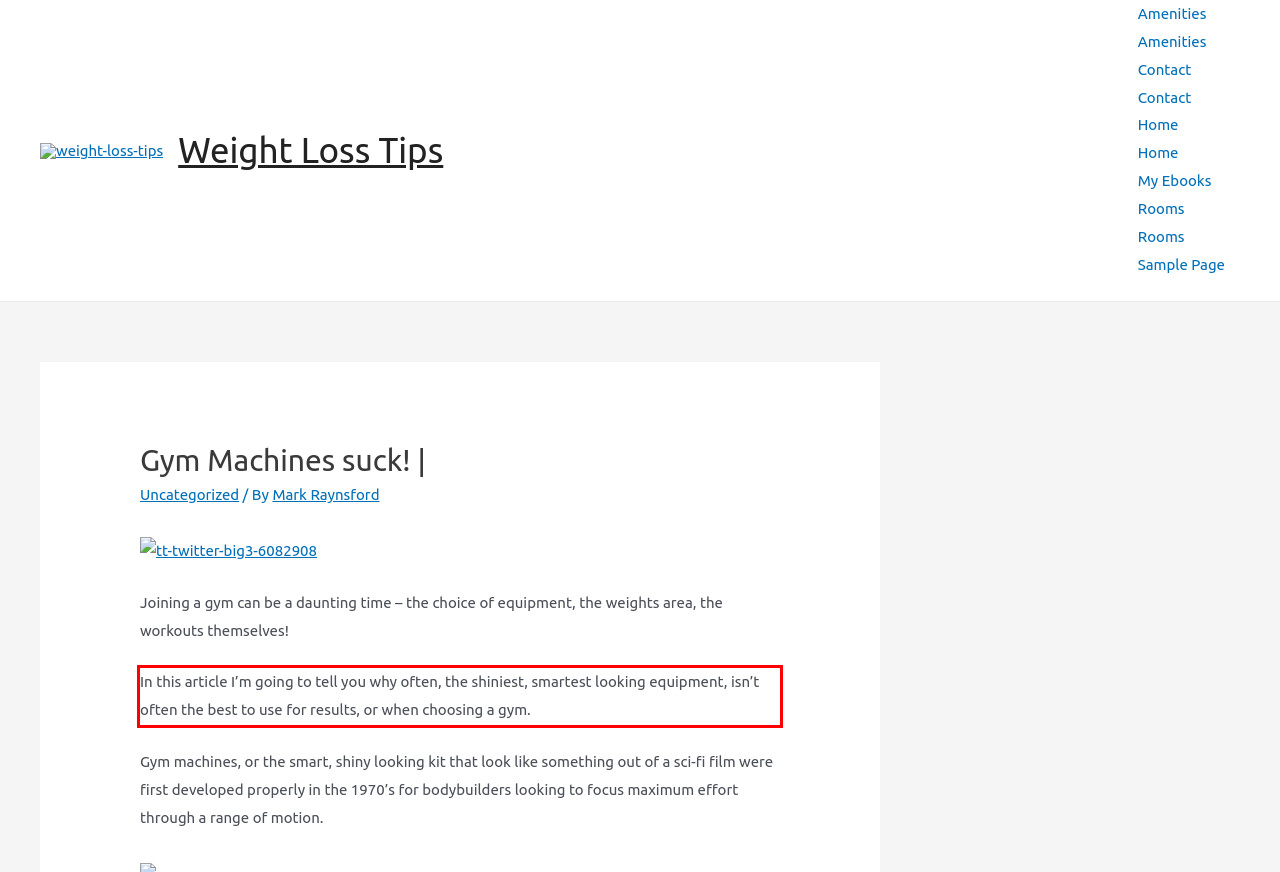You have a screenshot of a webpage, and there is a red bounding box around a UI element. Utilize OCR to extract the text within this red bounding box.

In this article I’m going to tell you why often, the shiniest, smartest looking equipment, isn’t often the best to use for results, or when choosing a gym.